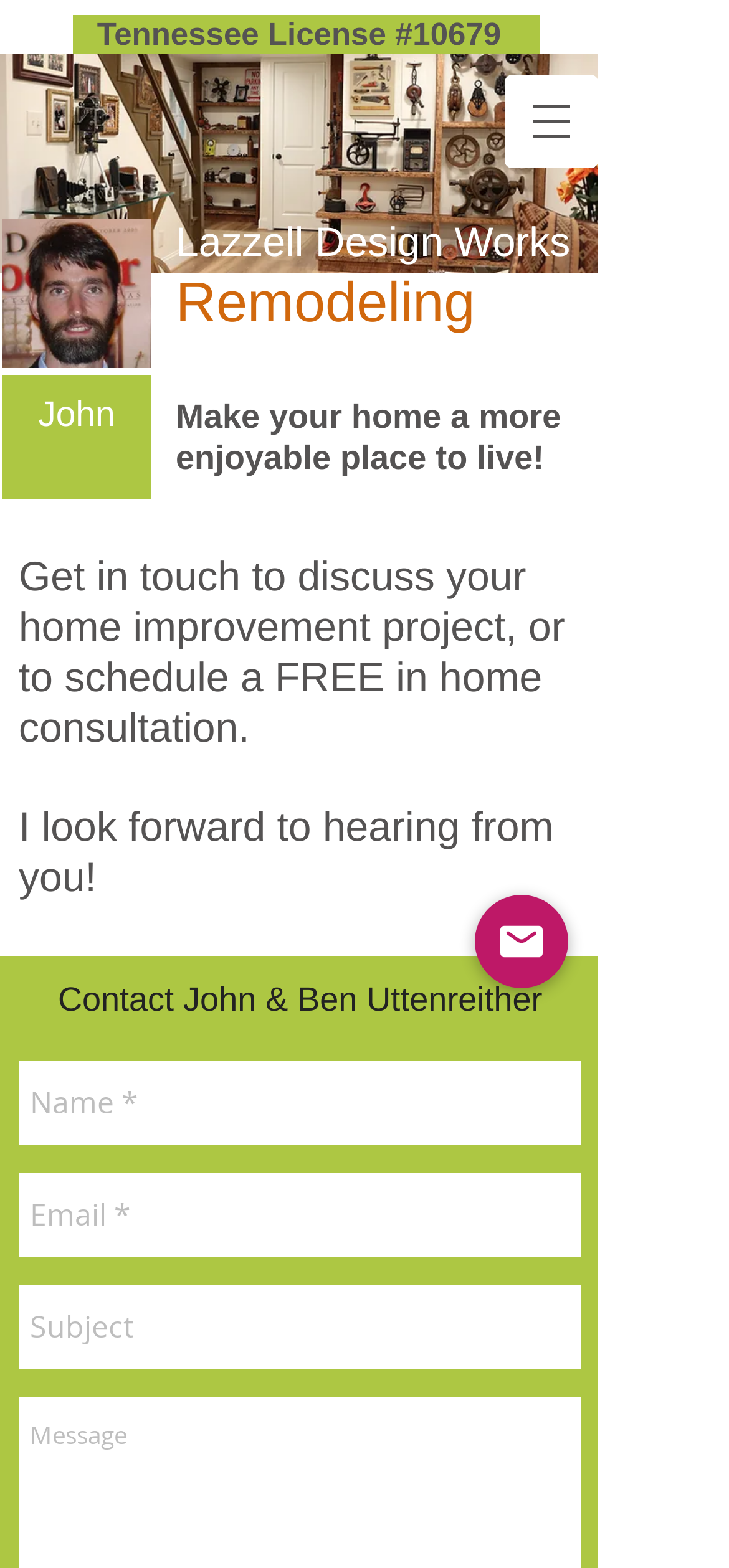Locate the UI element that matches the description aria-label="Subject" name="subject" placeholder="Subject" in the webpage screenshot. Return the bounding box coordinates in the format (top-left x, top-left y, bottom-right x, bottom-right y), with values ranging from 0 to 1.

[0.026, 0.82, 0.797, 0.873]